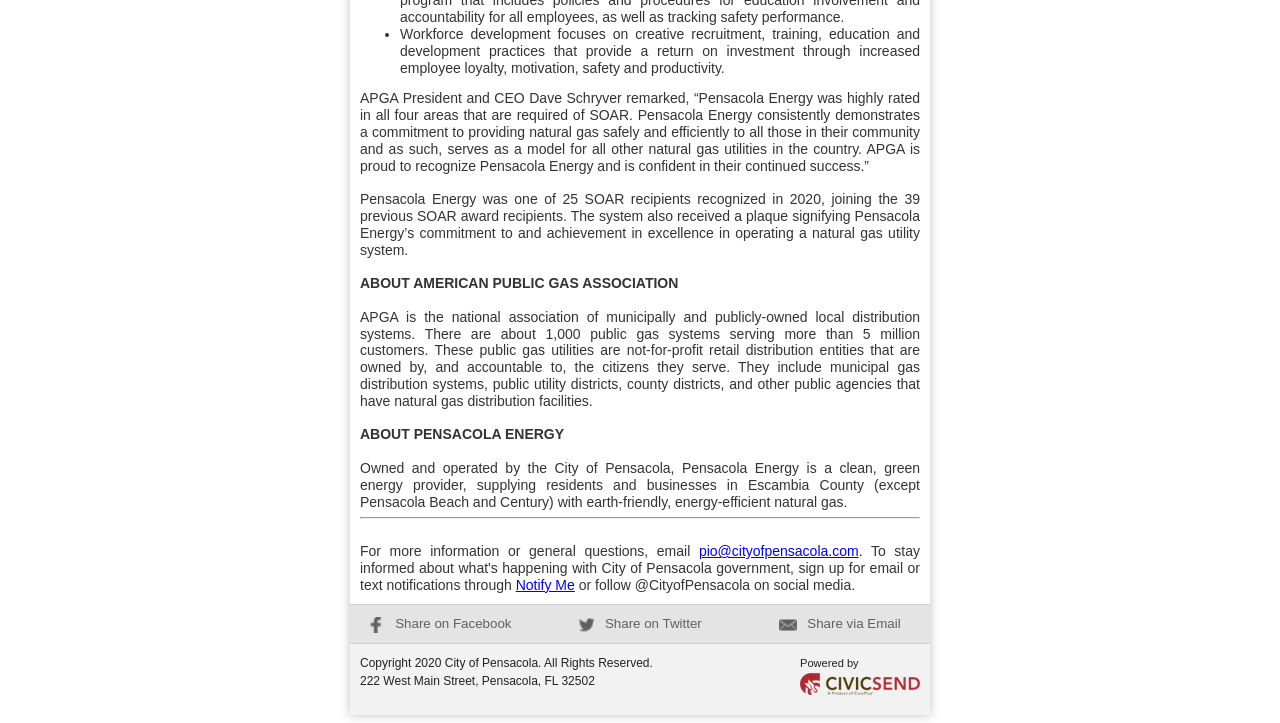Please answer the following question using a single word or phrase: 
How can one contact for more information?

Email pio@cityofpensacola.com